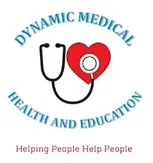Provide your answer to the question using just one word or phrase: What is the font style of the organization's name?

Bold and clear